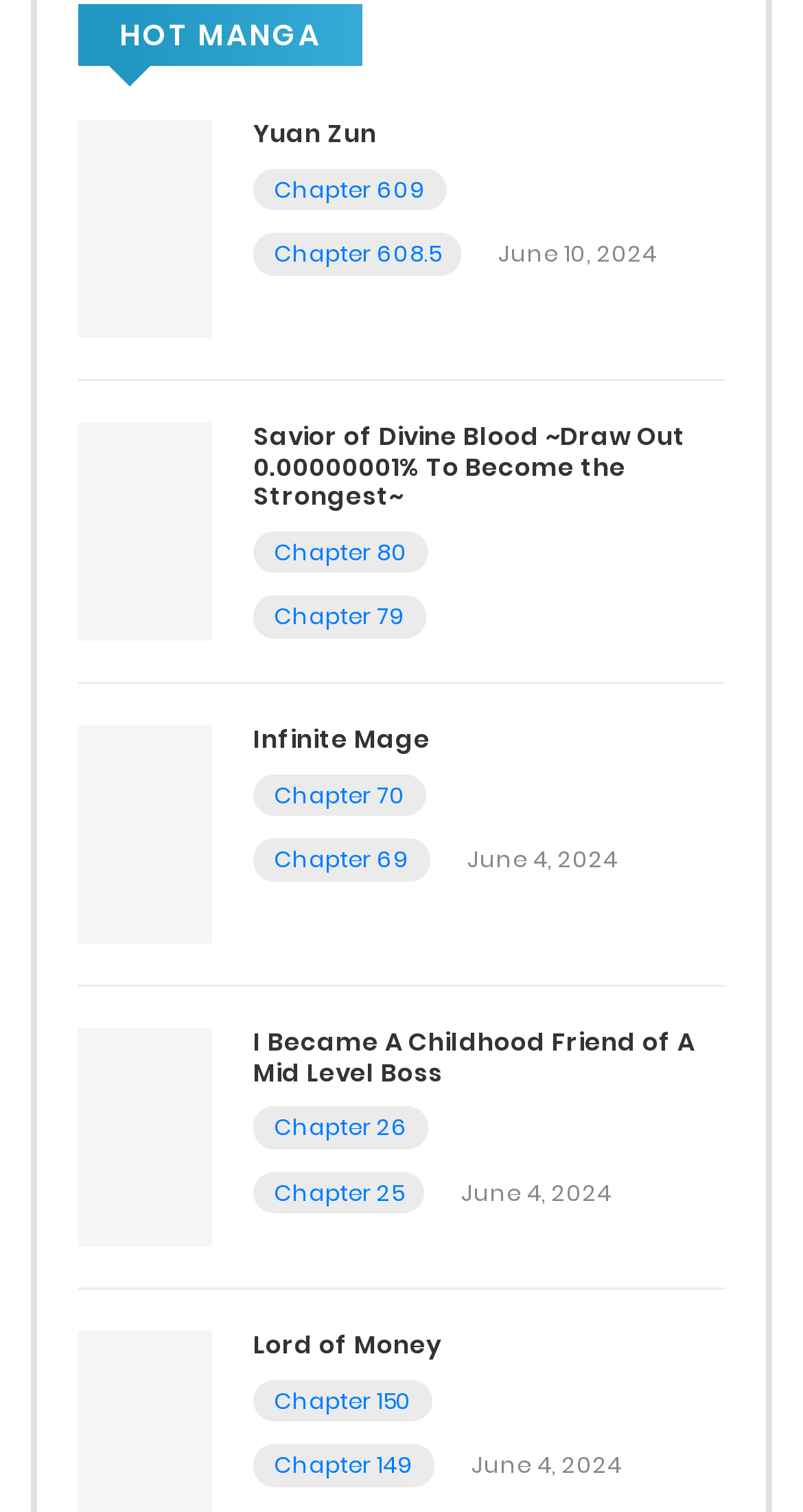Please identify the bounding box coordinates for the region that you need to click to follow this instruction: "Check 'Chapter 150' of Lord of Money".

[0.341, 0.915, 0.513, 0.937]